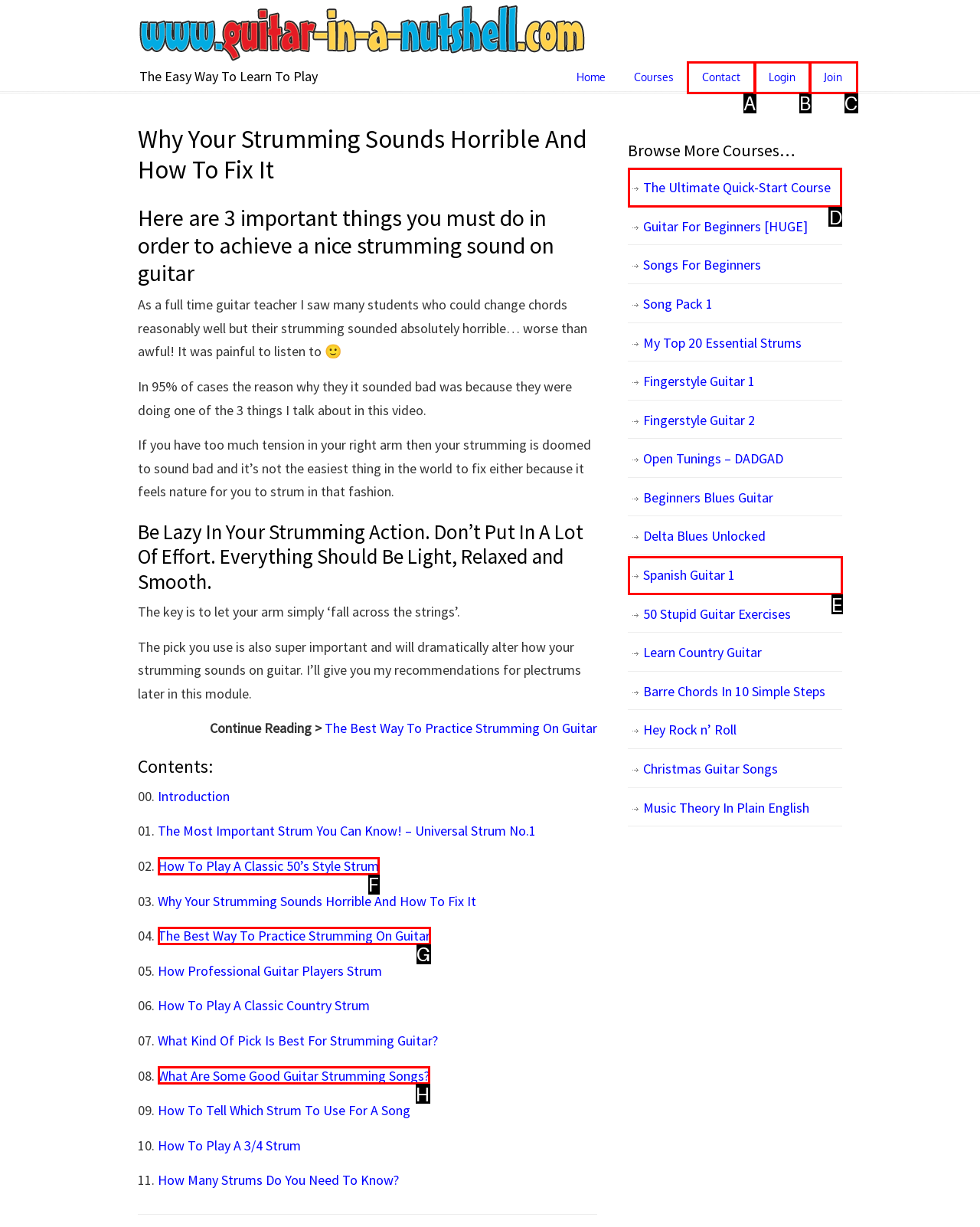Pick the option that should be clicked to perform the following task: Browse 'The Ultimate Quick-Start Course'
Answer with the letter of the selected option from the available choices.

D